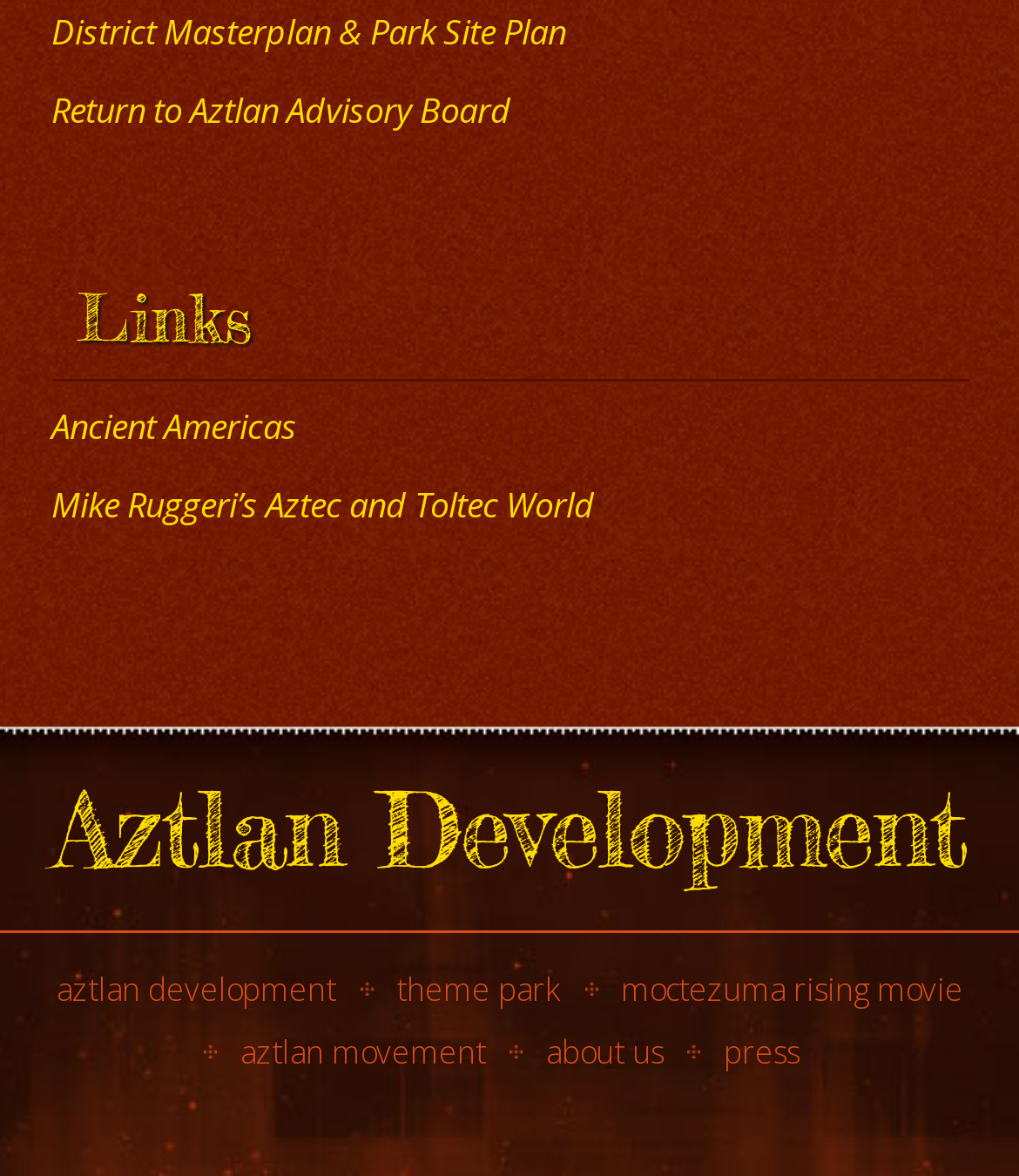Please answer the following question using a single word or phrase: 
What type of links are provided on this webpage?

Various links